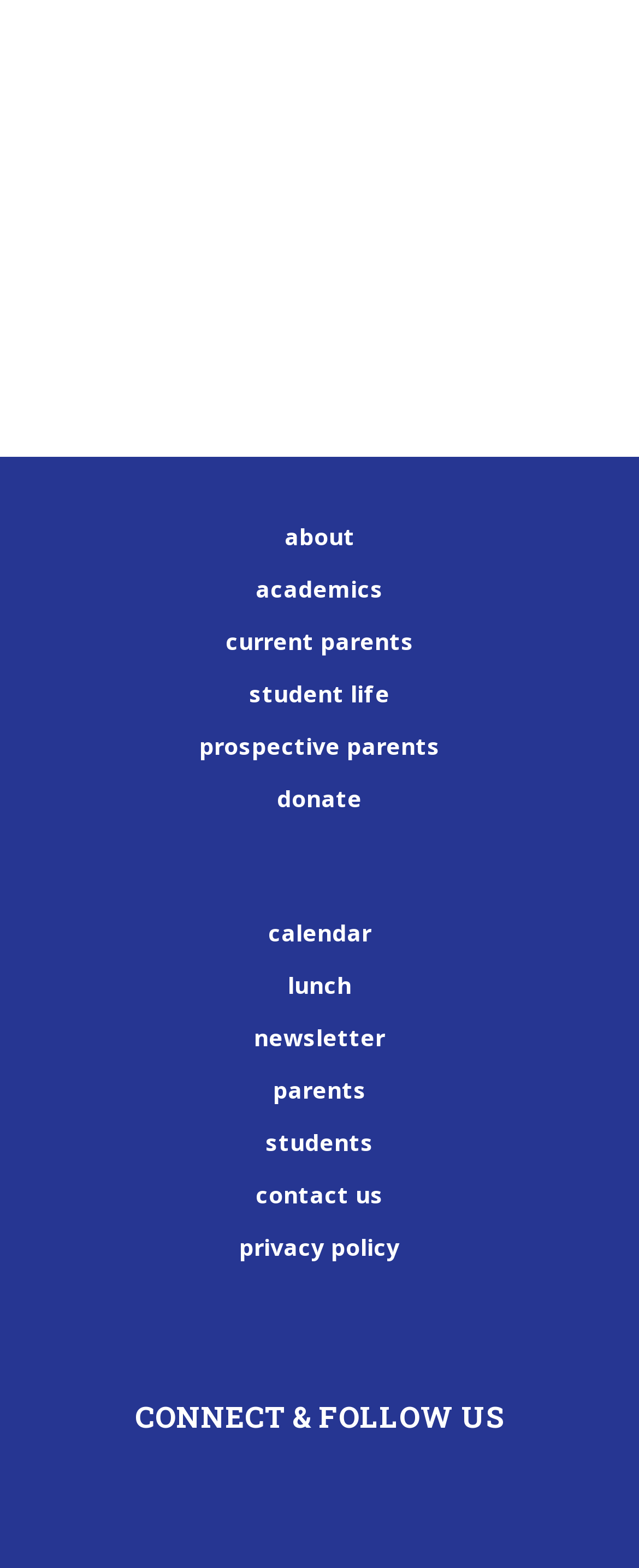How many links are available in the main navigation menu?
Based on the screenshot, provide your answer in one word or phrase.

7